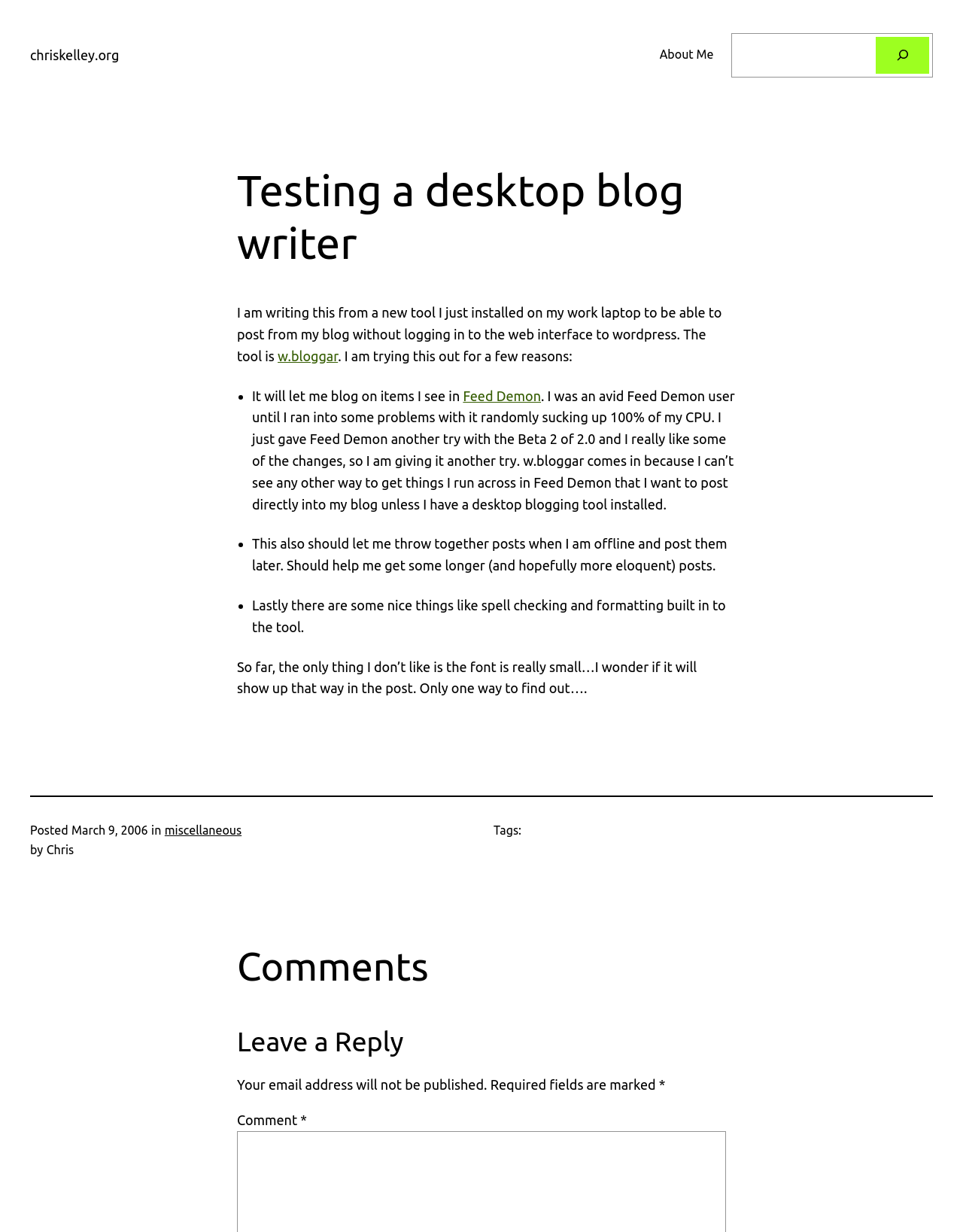Respond with a single word or phrase to the following question: What is the problem the author had with Feed Demon?

It sucked up 100% of CPU